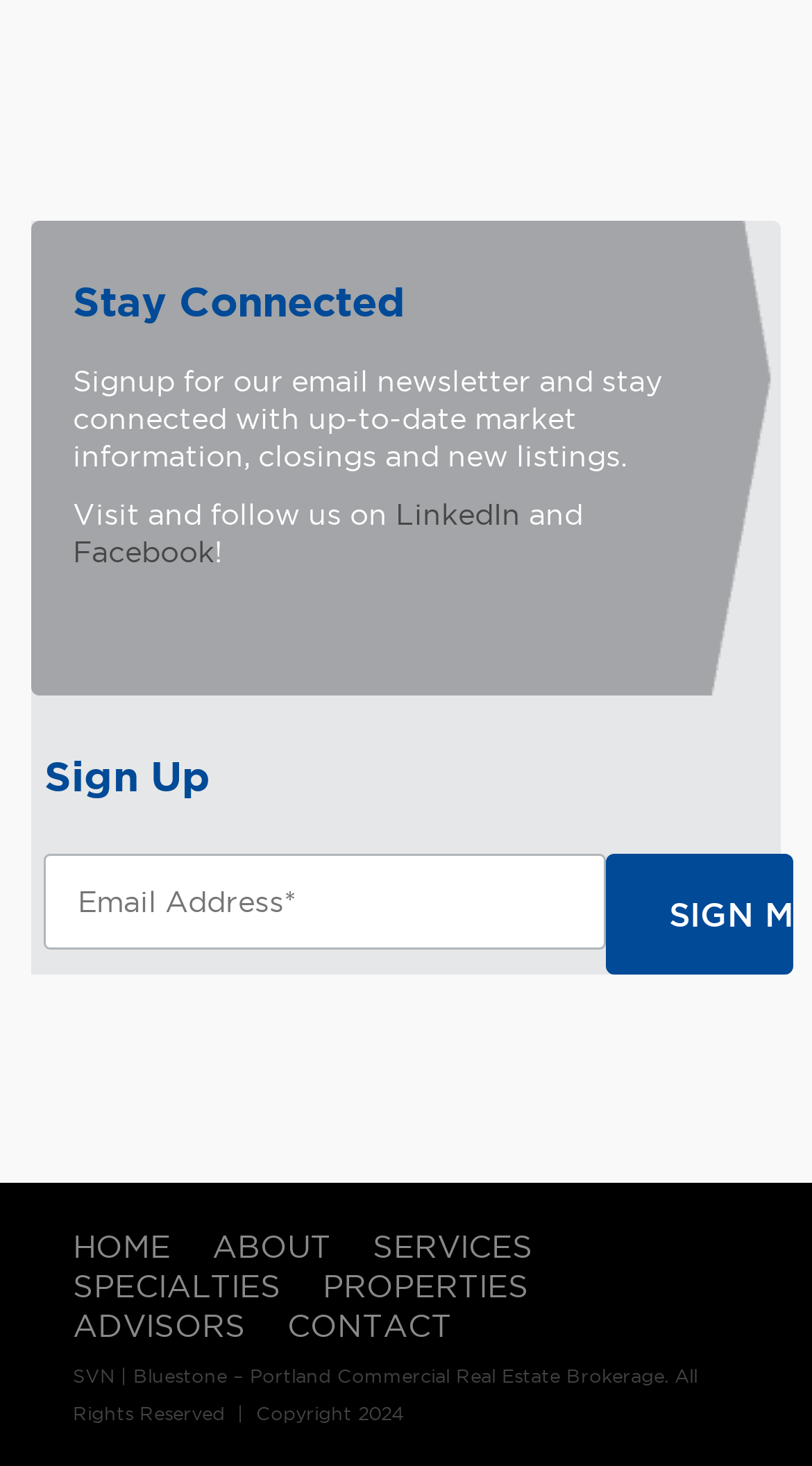Please give the bounding box coordinates of the area that should be clicked to fulfill the following instruction: "Read Off-Responsibility Pentagon Police Officer Arrested With at Least 2.5 Kilos of Cocaine". The coordinates should be in the format of four float numbers from 0 to 1, i.e., [left, top, right, bottom].

None